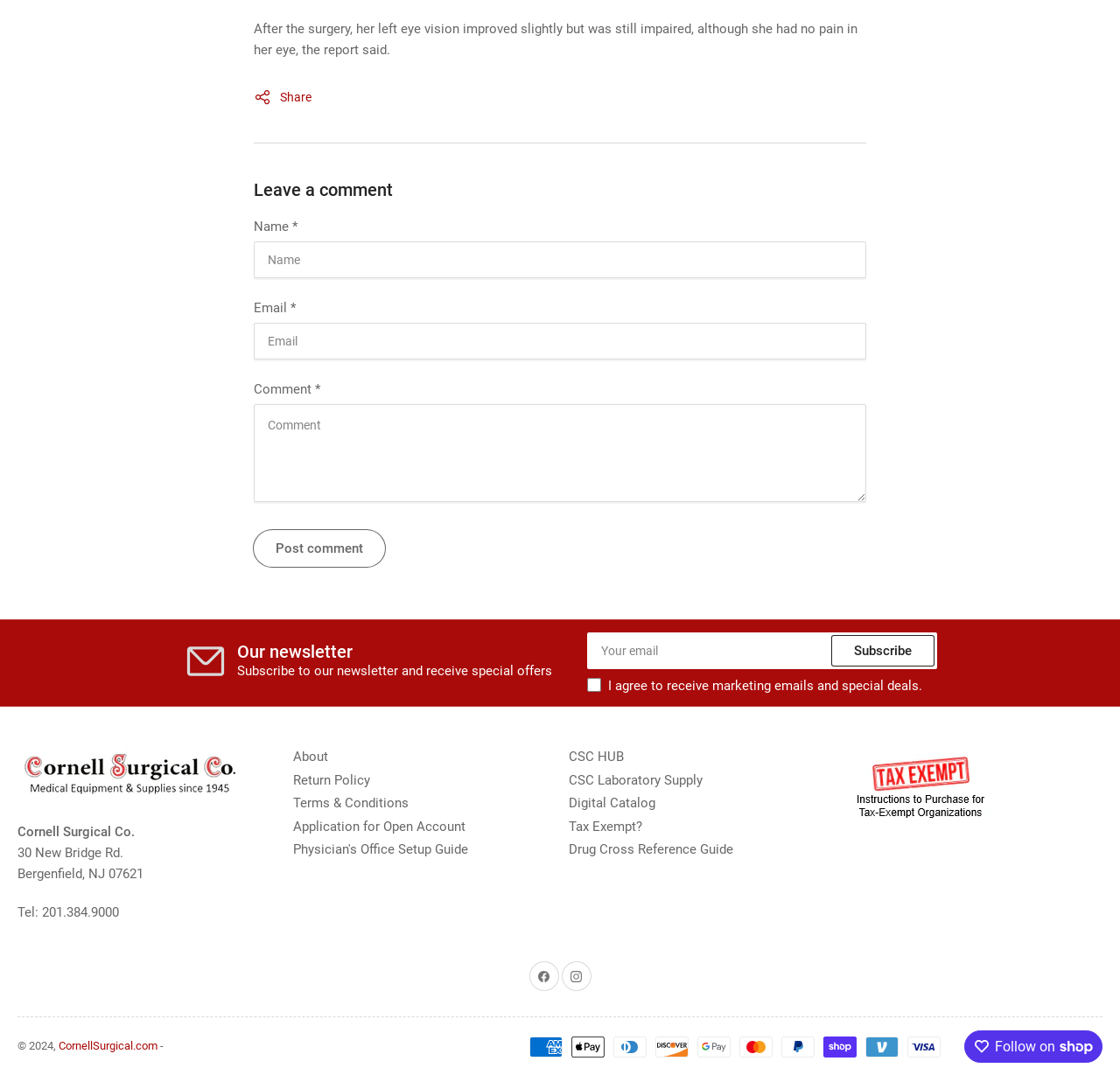What is the email address input field for?
Answer the question with a single word or phrase derived from the image.

To subscribe to newsletter